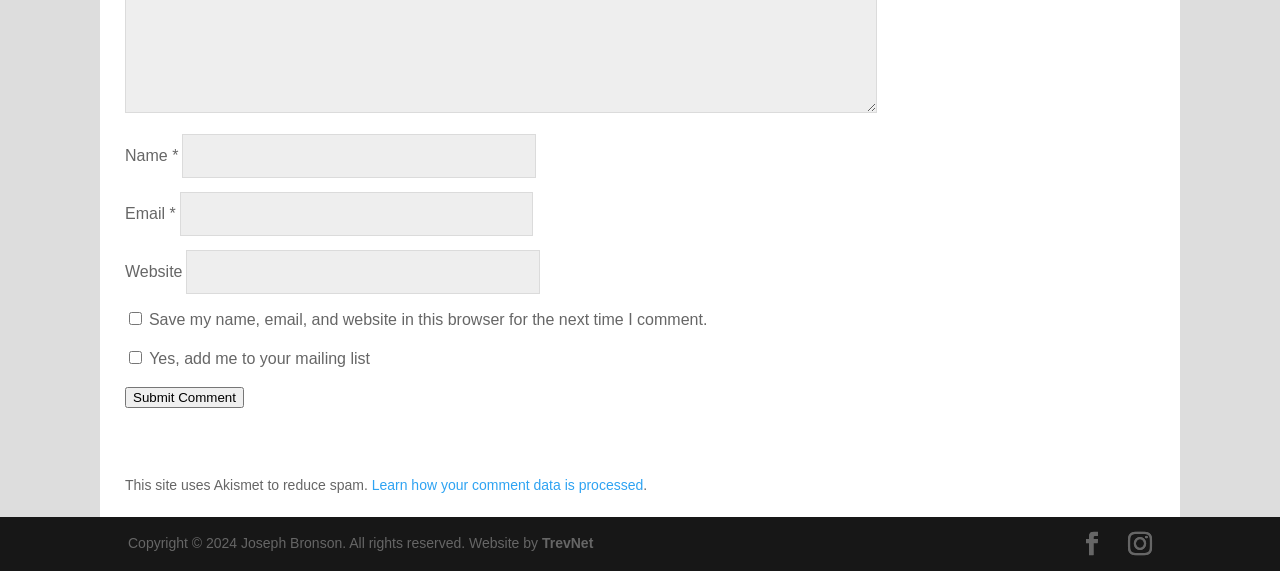Please identify the bounding box coordinates of the element I need to click to follow this instruction: "check the Swag Store".

None